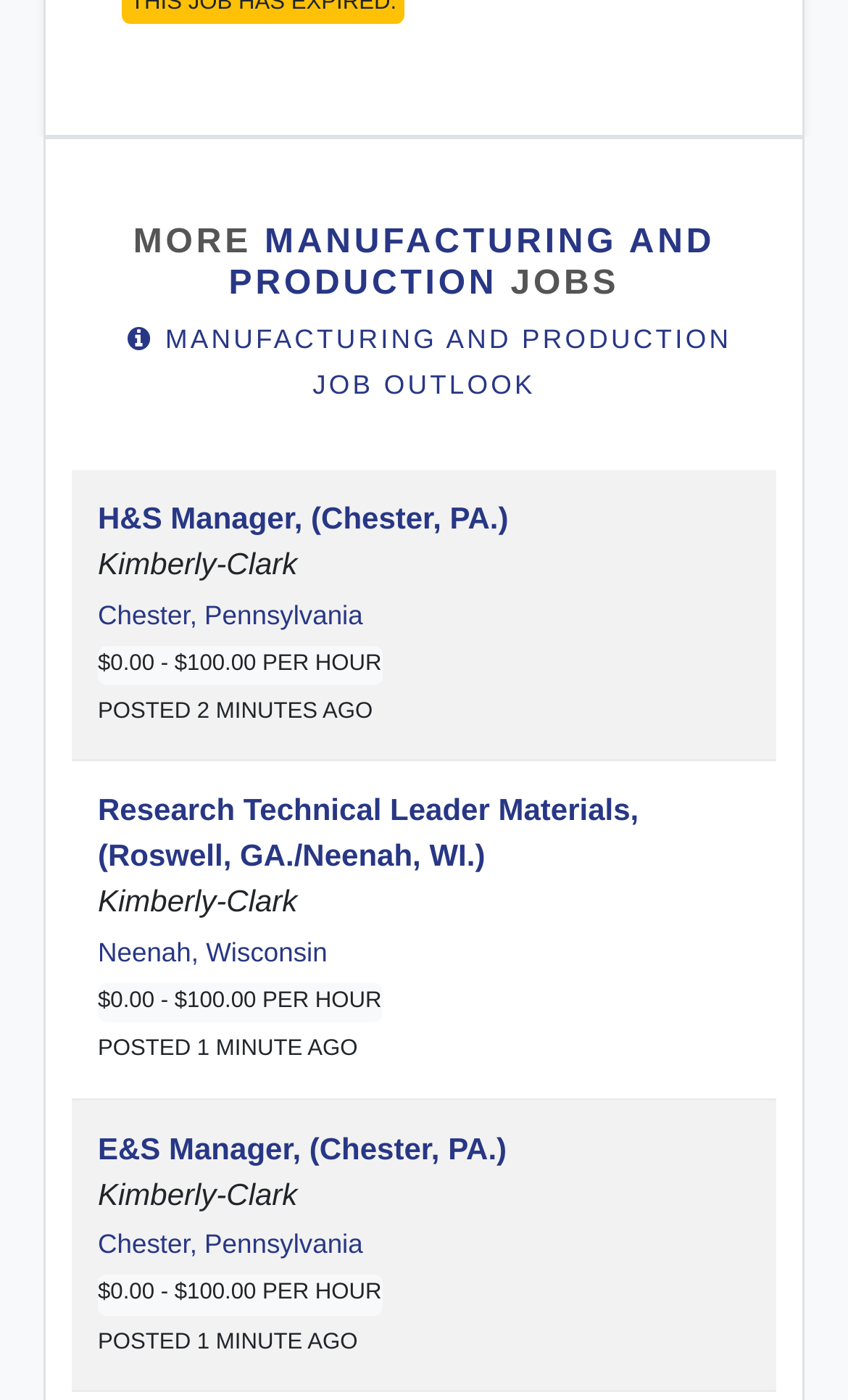Specify the bounding box coordinates of the area to click in order to follow the given instruction: "Explore manufacturing and production job outlook."

[0.085, 0.217, 0.915, 0.298]